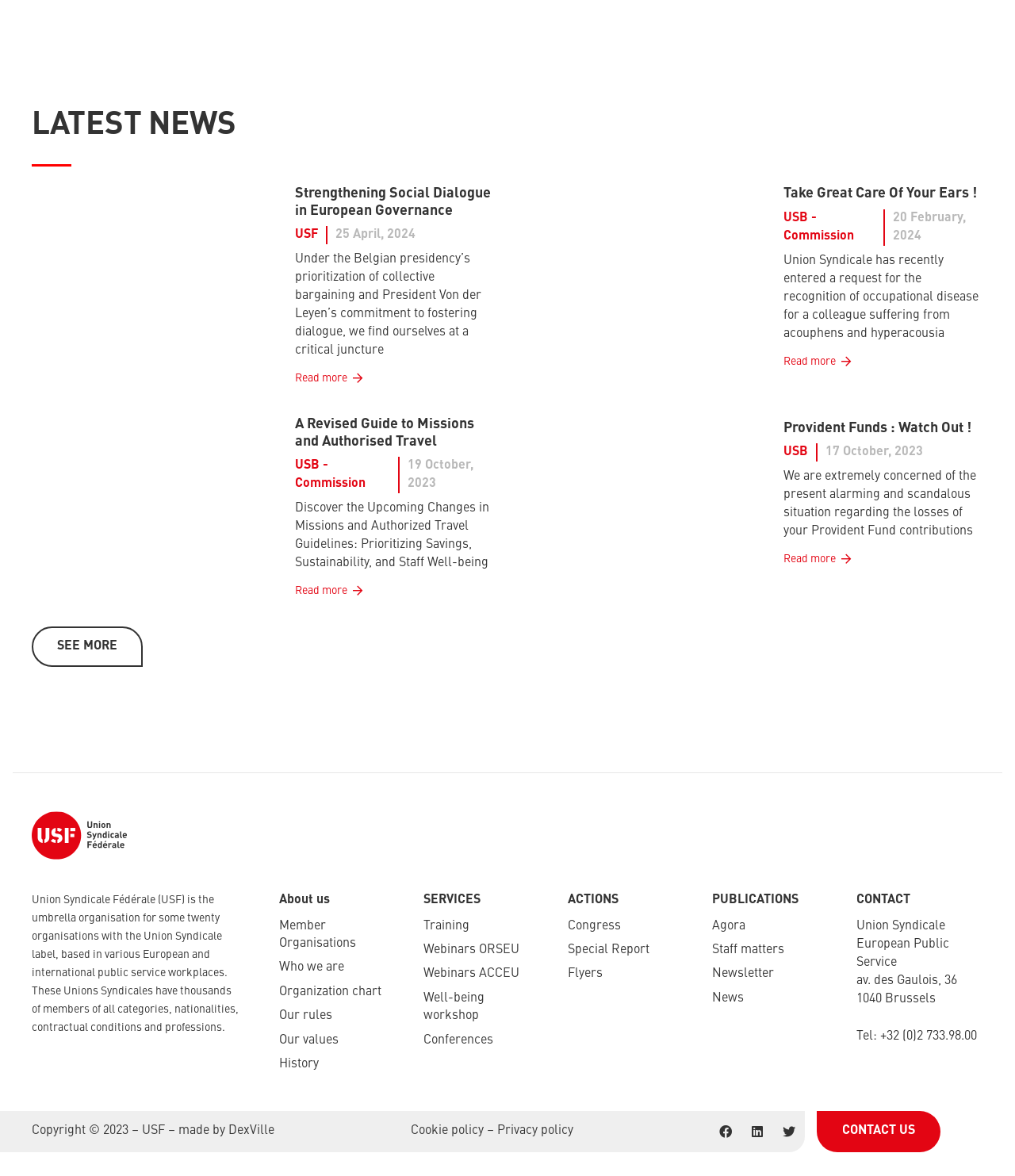Respond with a single word or phrase to the following question:
What type of publications does the organization have?

Agora, Staff matters, Newsletter